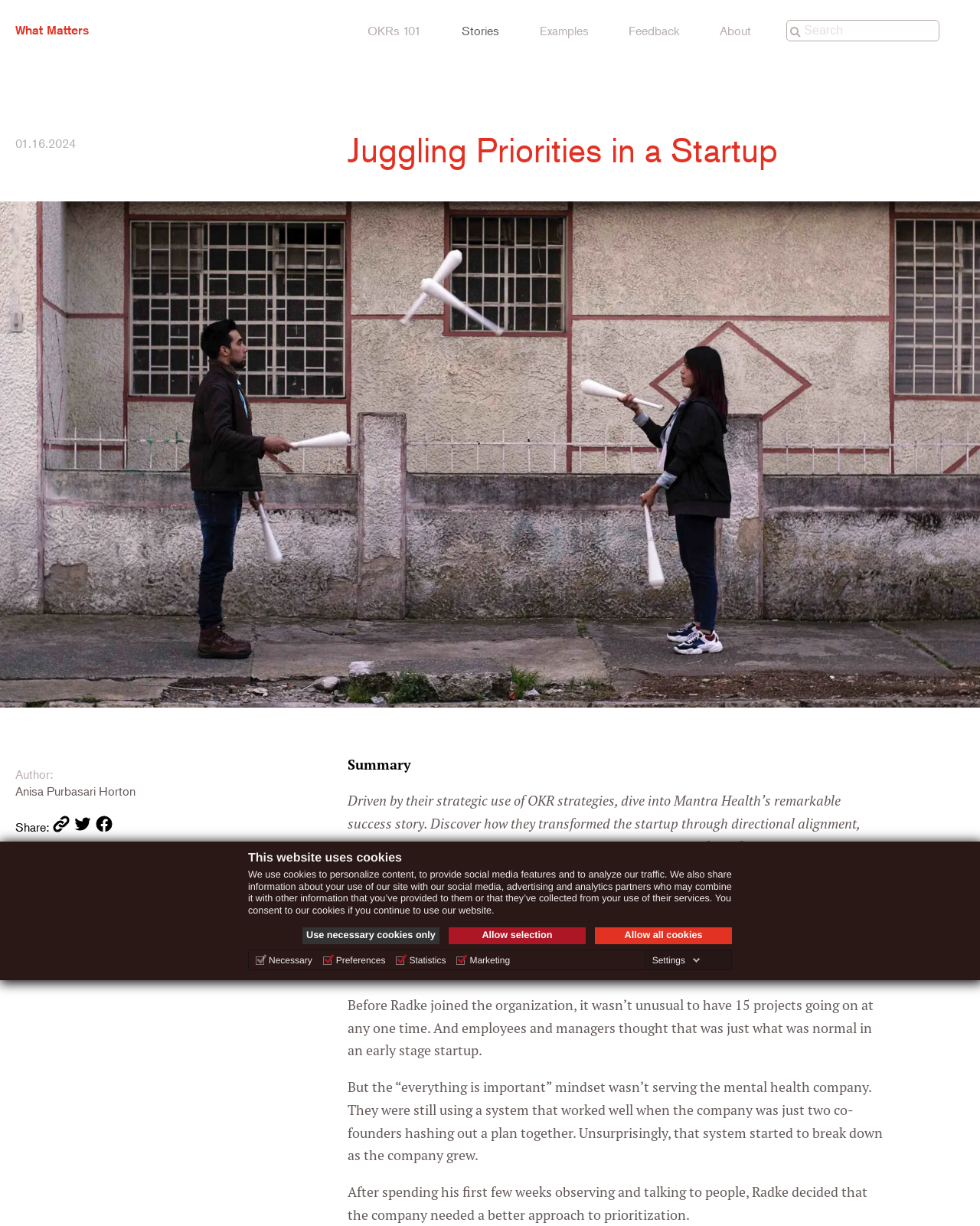Using the provided element description, identify the bounding box coordinates as (top-left x, top-left y, bottom-right x, bottom-right y). Ensure all values are between 0 and 1. Description: parent_node: Share: title="Copy URL"

[0.053, 0.669, 0.075, 0.681]